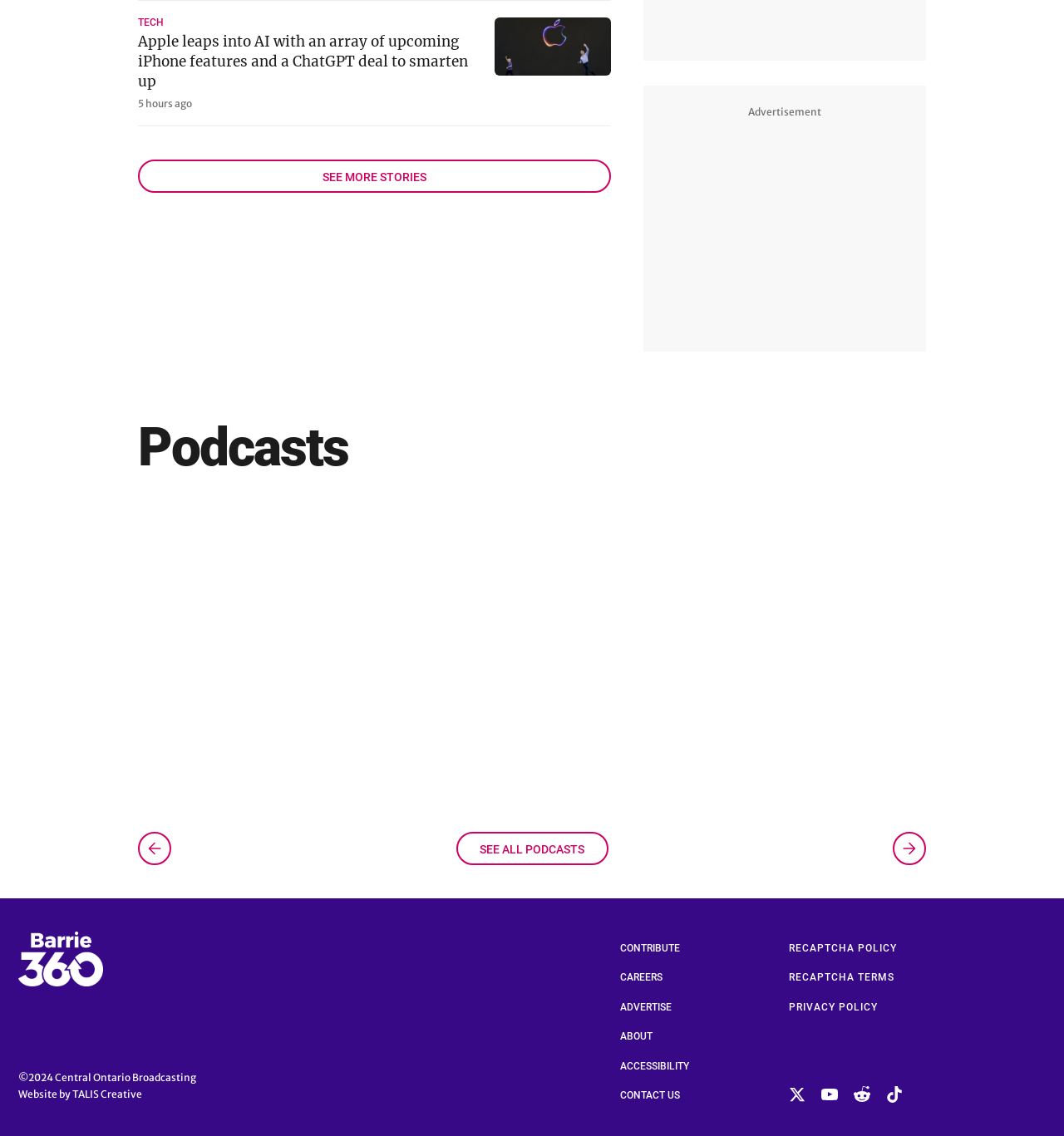Refer to the image and provide an in-depth answer to the question:
What is the category of the first article?

The first article is categorized under 'TECH' as indicated by the heading 'TECH' with bounding box coordinates [0.13, 0.016, 0.154, 0.024] and the link 'TECH' with the same coordinates.